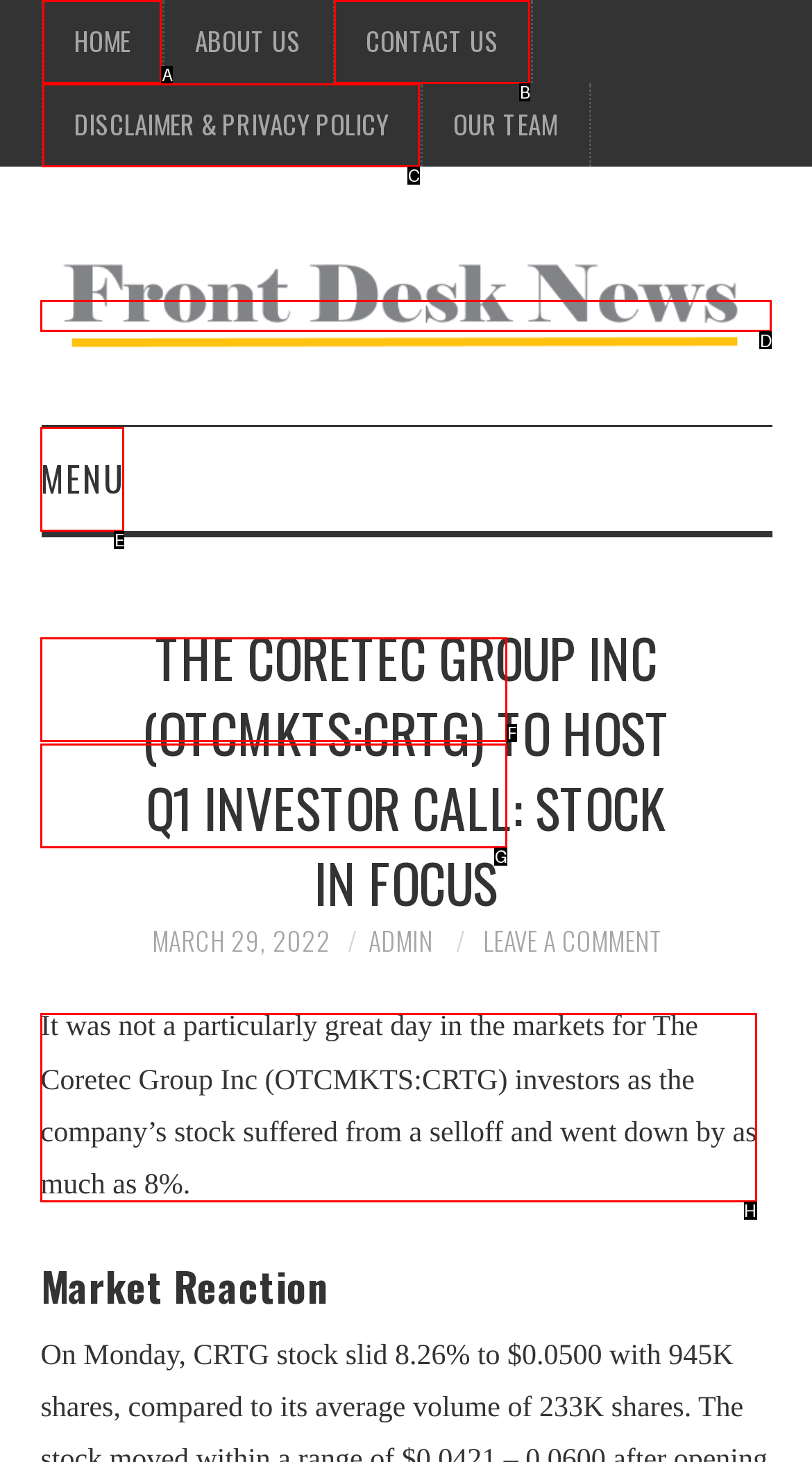Identify the correct UI element to click for the following task: read the article Choose the option's letter based on the given choices.

H